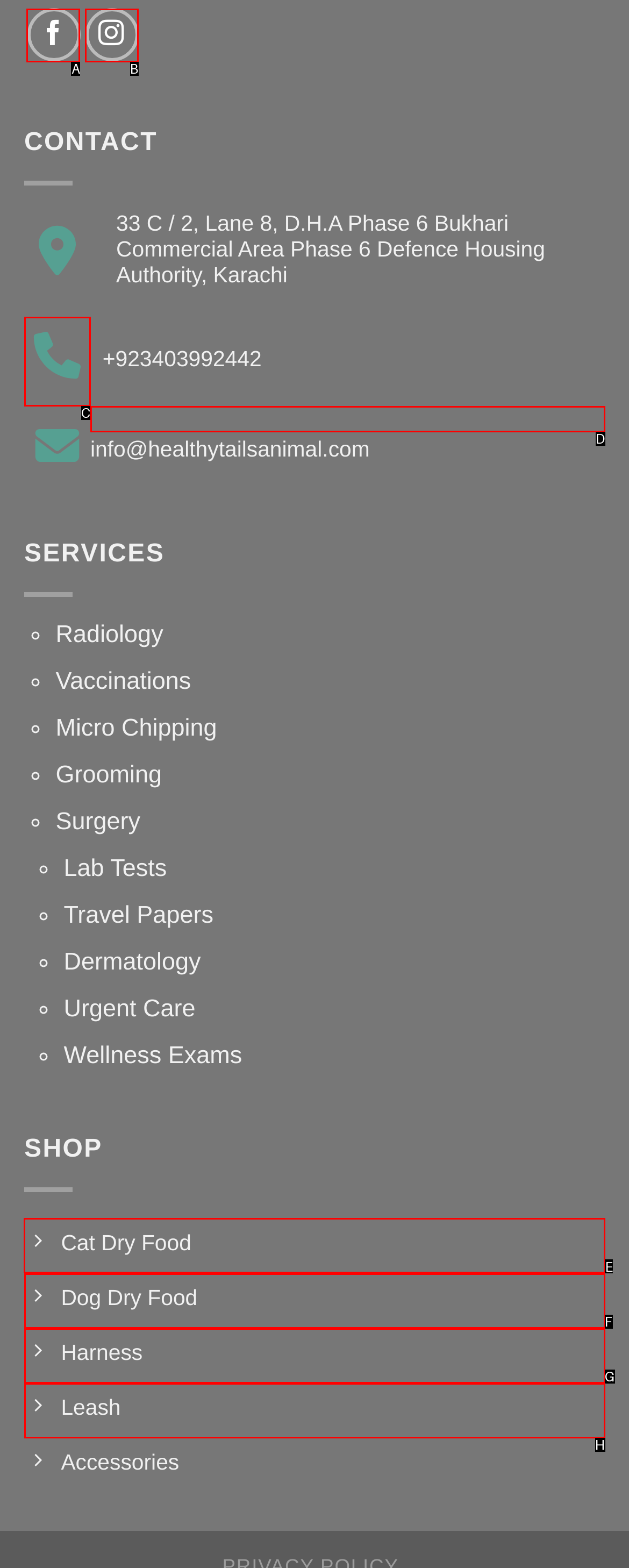For the task: Buy Cat Dry Food, identify the HTML element to click.
Provide the letter corresponding to the right choice from the given options.

E